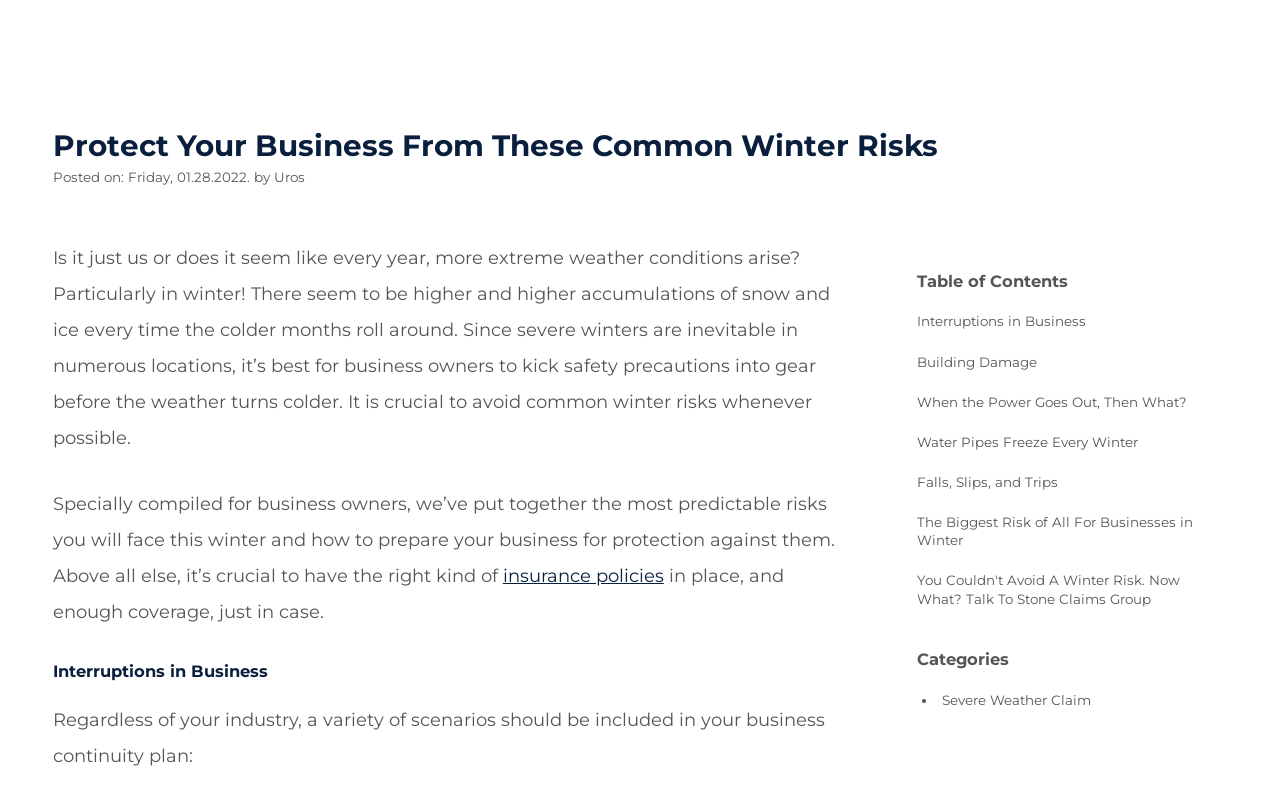Pinpoint the bounding box coordinates of the clickable area needed to execute the instruction: "Get information on severe weather claims". The coordinates should be specified as four float numbers between 0 and 1, i.e., [left, top, right, bottom].

[0.732, 0.853, 0.959, 0.875]